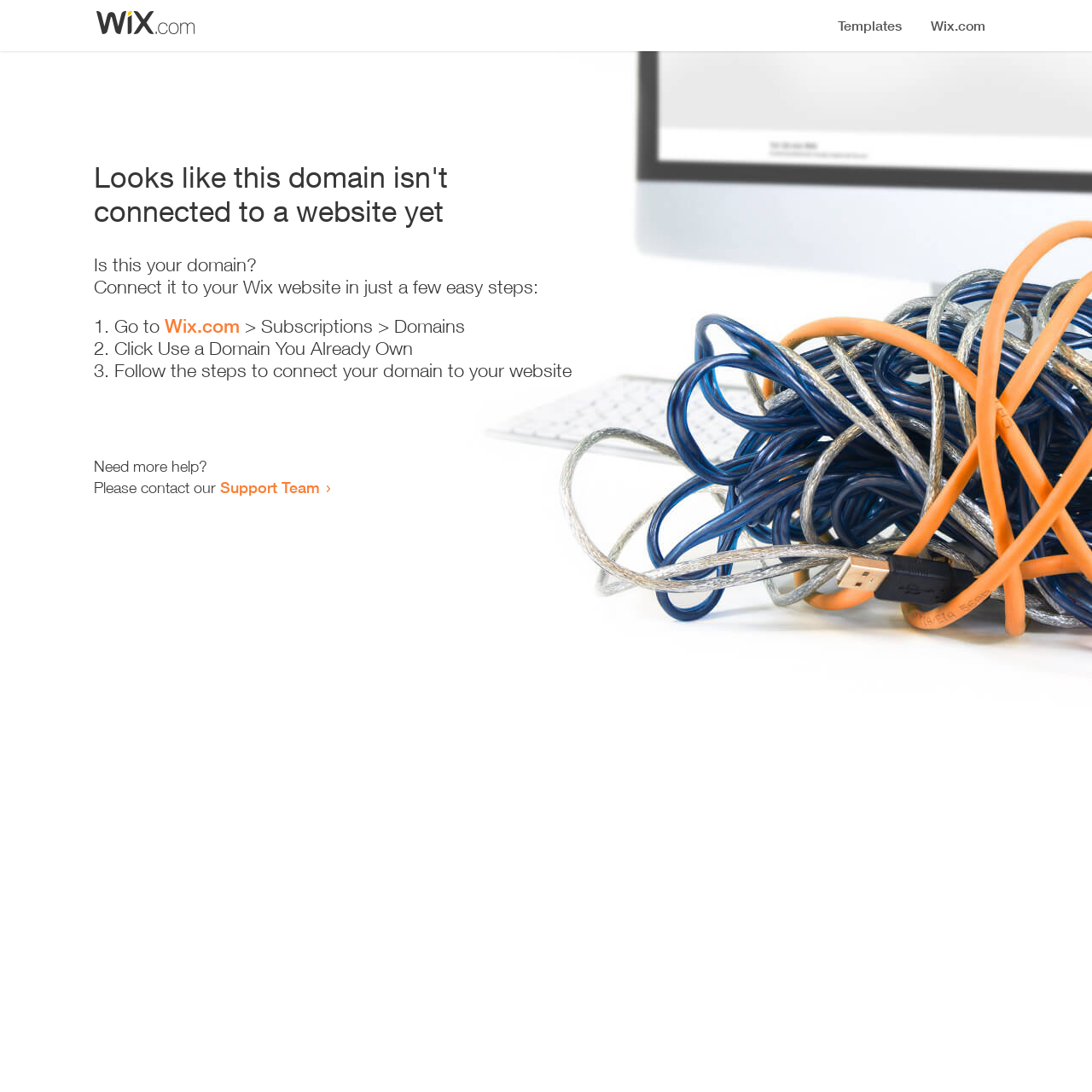Produce an extensive caption that describes everything on the webpage.

The webpage appears to be an error page, indicating that a domain is not connected to a website yet. At the top, there is a small image, followed by a heading that states the error message. Below the heading, there is a series of instructions to connect the domain to a Wix website. The instructions are presented in a step-by-step format, with three numbered list items. Each list item contains a brief description of the action to take, with the second list item containing a link to Wix.com. 

To the right of the list items, there is a brief description of the action to take. The instructions are followed by a message asking if the user needs more help, and providing a link to the Support Team if they do. The overall layout is simple and easy to follow, with clear headings and concise text.